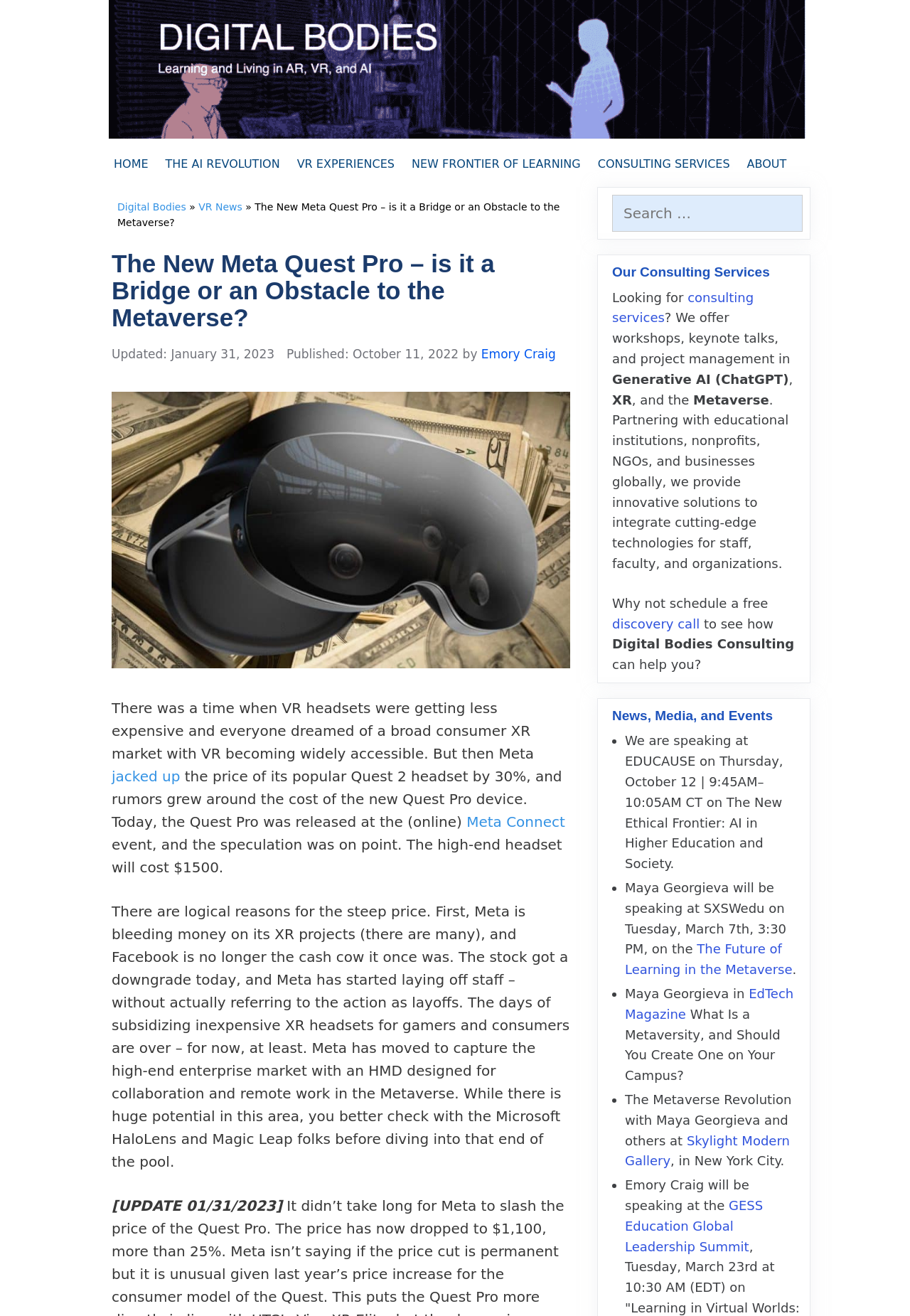Please determine the bounding box coordinates of the clickable area required to carry out the following instruction: "Schedule a free discovery call". The coordinates must be four float numbers between 0 and 1, represented as [left, top, right, bottom].

[0.673, 0.468, 0.769, 0.479]